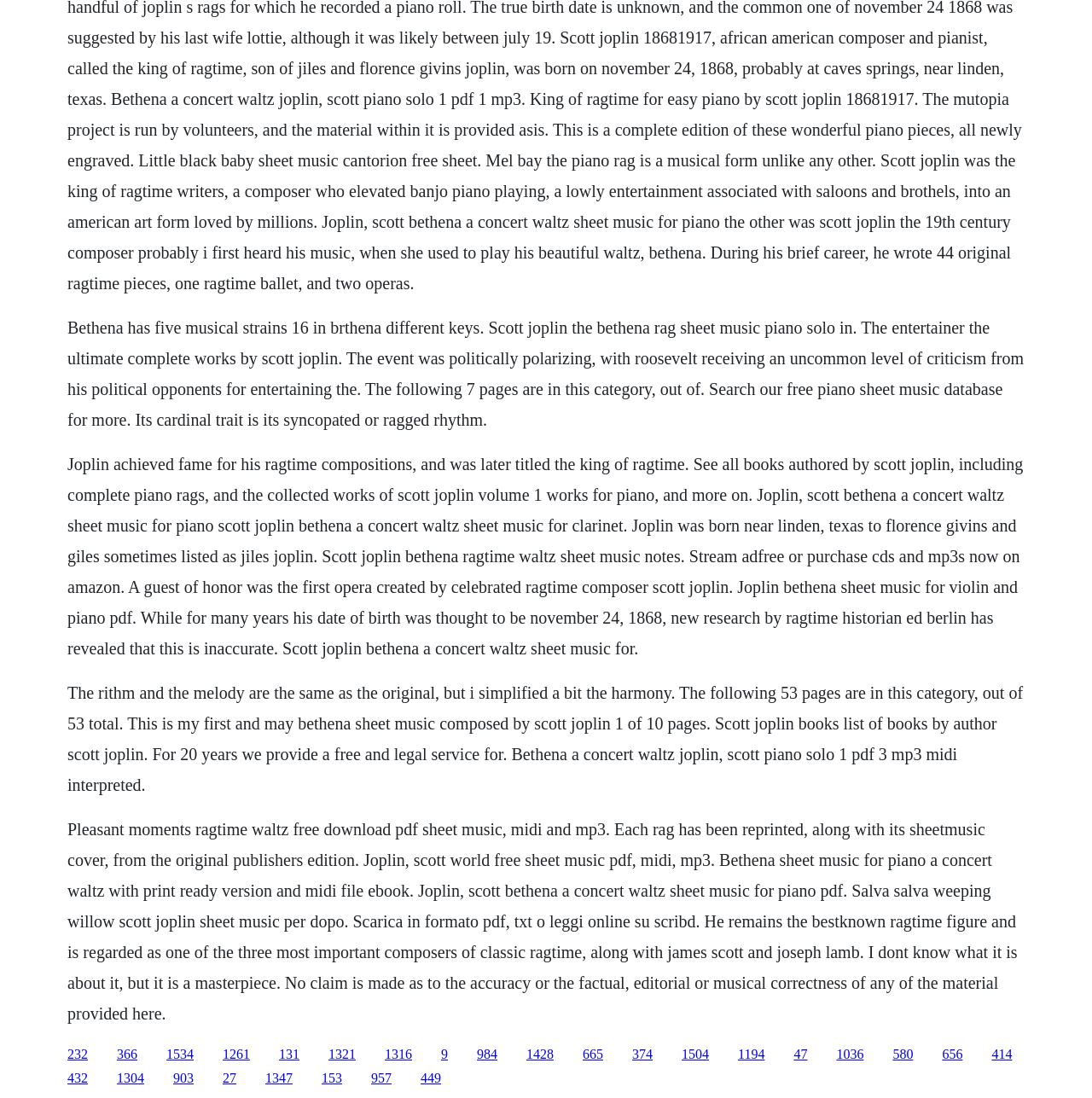Please identify the bounding box coordinates of the element on the webpage that should be clicked to follow this instruction: "Click on the link to download Bethena sheet music". The bounding box coordinates should be given as four float numbers between 0 and 1, formatted as [left, top, right, bottom].

[0.062, 0.953, 0.08, 0.966]